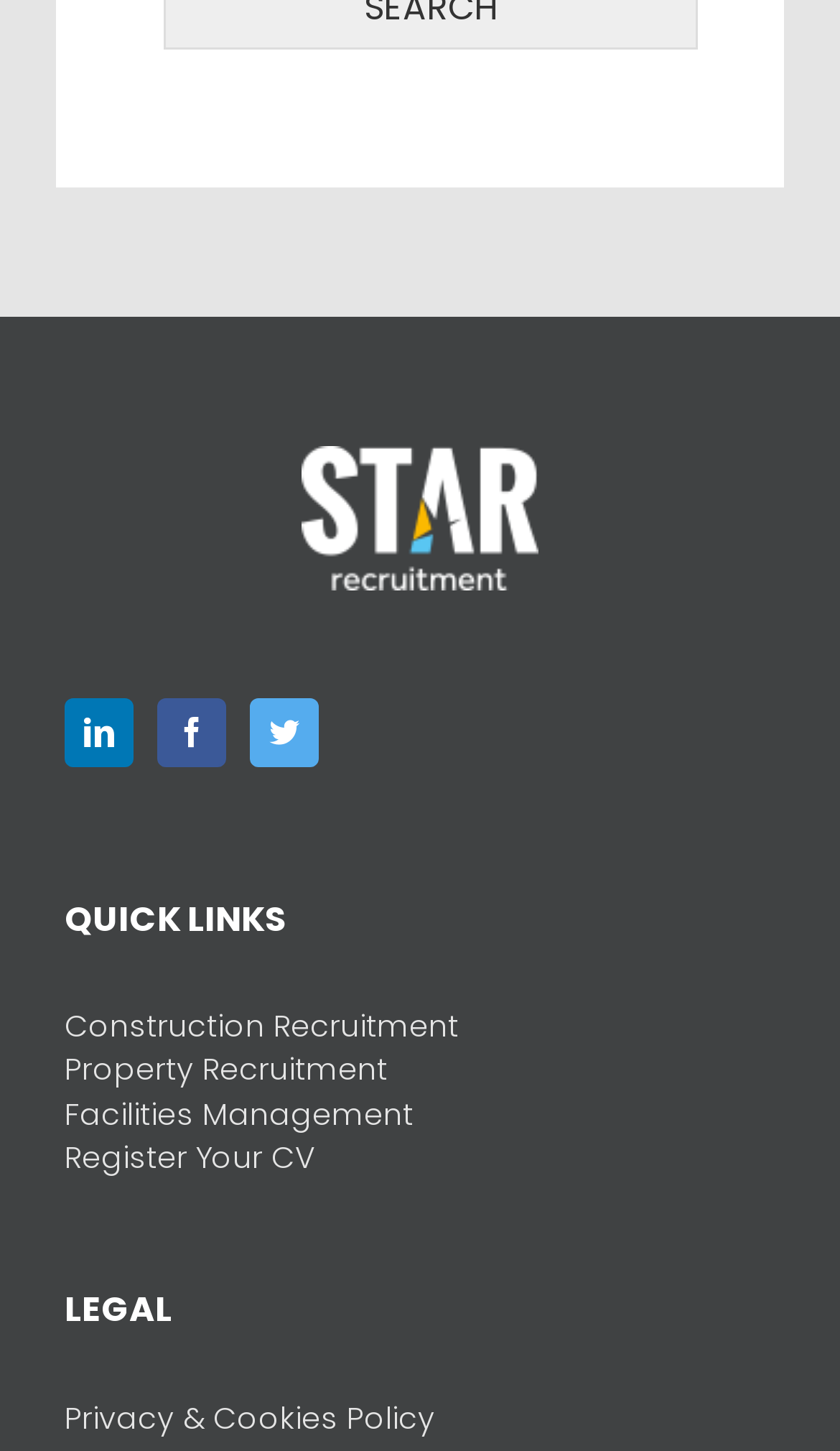How many quick links are there? Please answer the question using a single word or phrase based on the image.

4